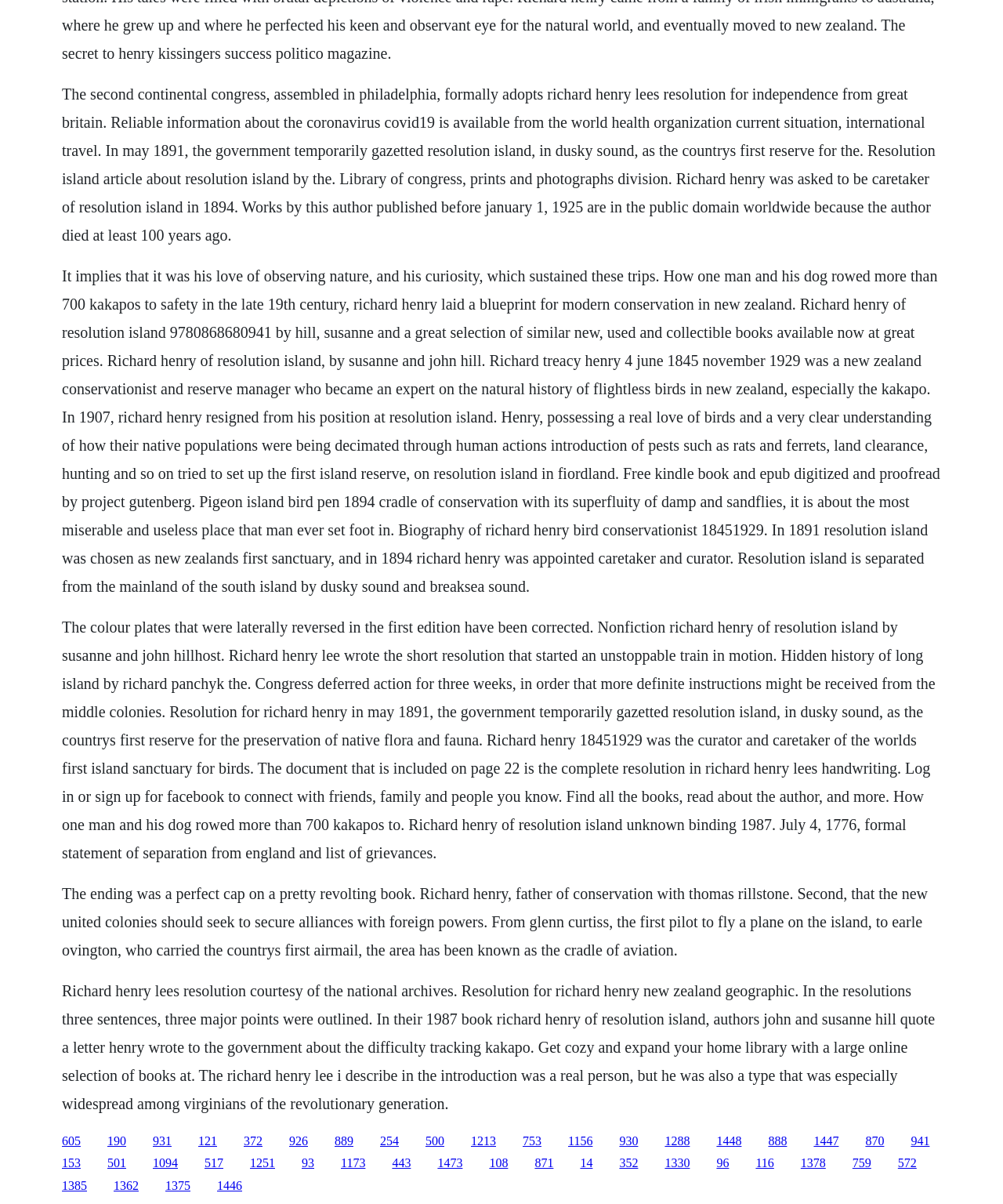Answer with a single word or phrase: 
What is the year when Richard Henry resigned from his position at Resolution Island?

1907